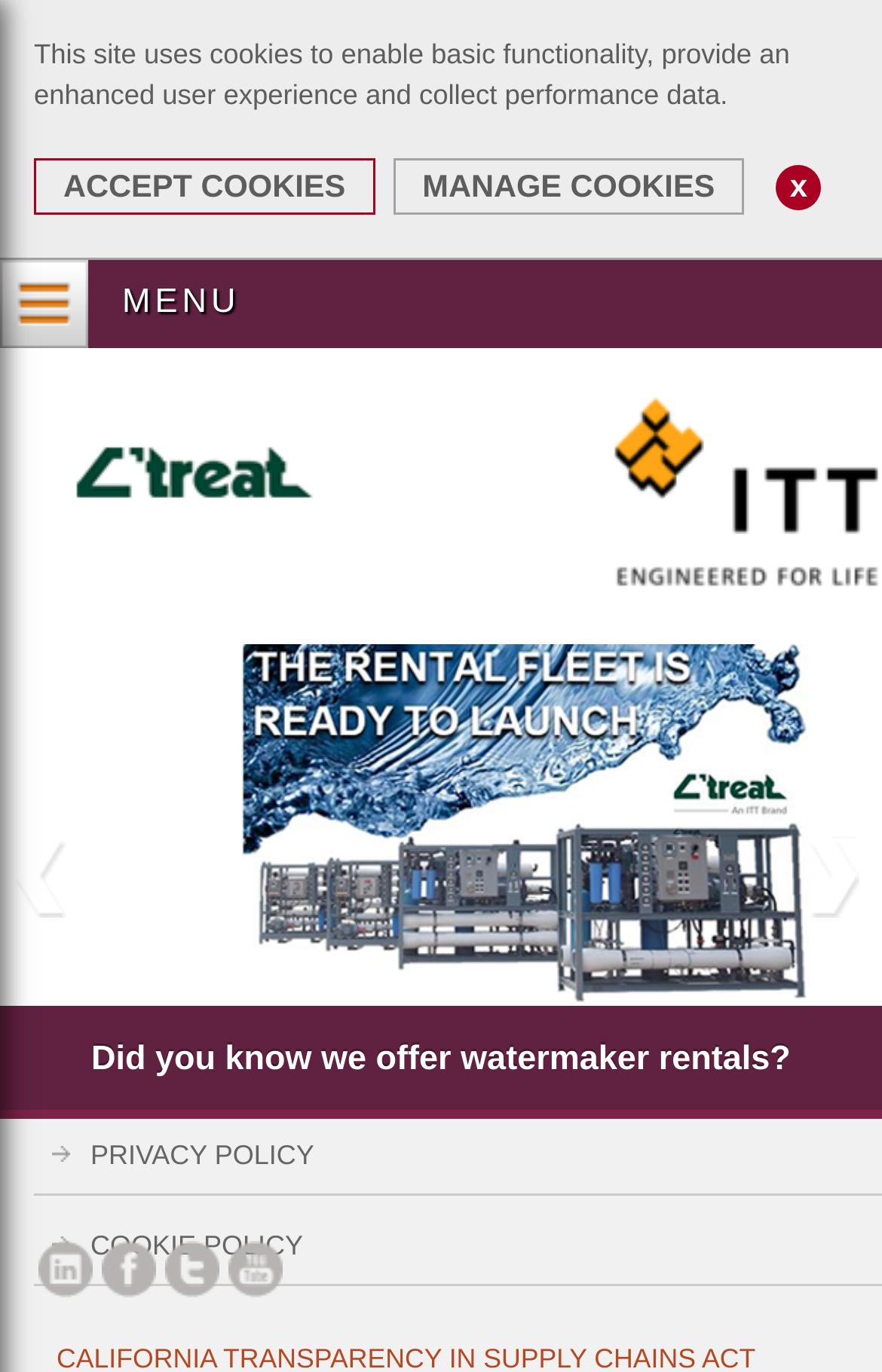What is the last link in the Products section?
Provide a detailed answer to the question using information from the image.

I looked at the links under the 'Products' heading and found that the last link is 'COOKIE POLICY'.